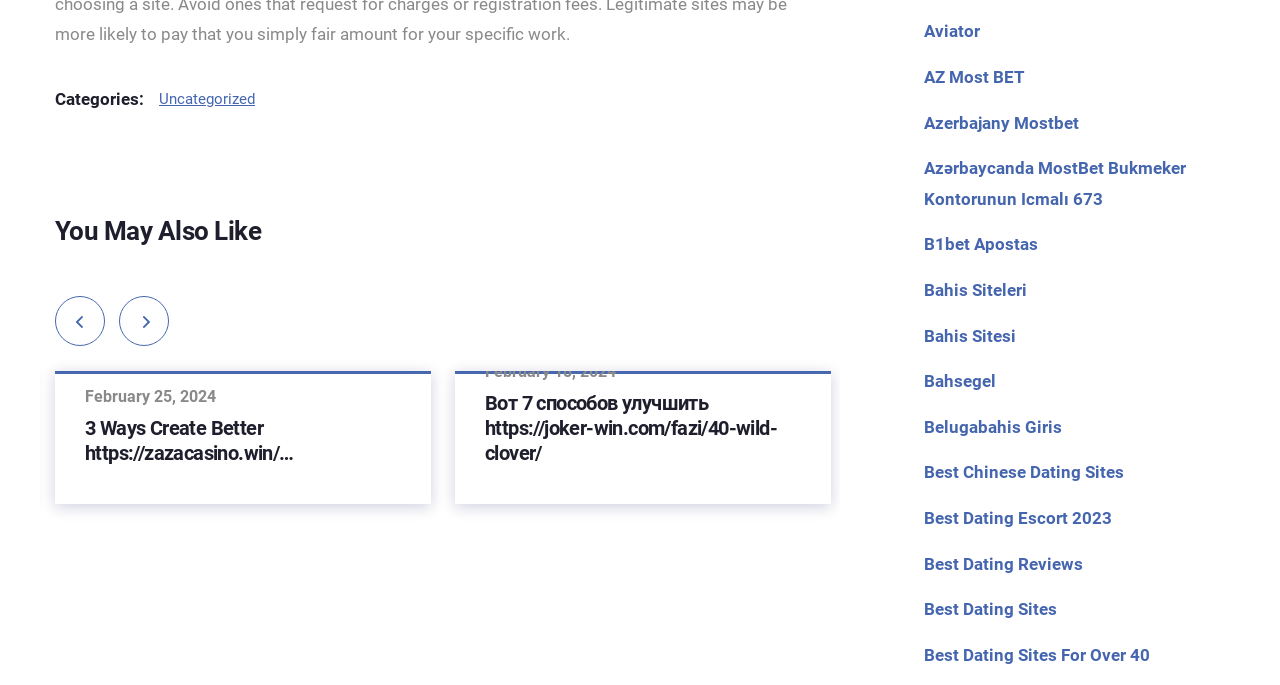Specify the bounding box coordinates of the element's area that should be clicked to execute the given instruction: "Read the article '3 Ways Create Better https://zazacasino.win/…'". The coordinates should be four float numbers between 0 and 1, i.e., [left, top, right, bottom].

[0.043, 0.542, 0.337, 0.736]